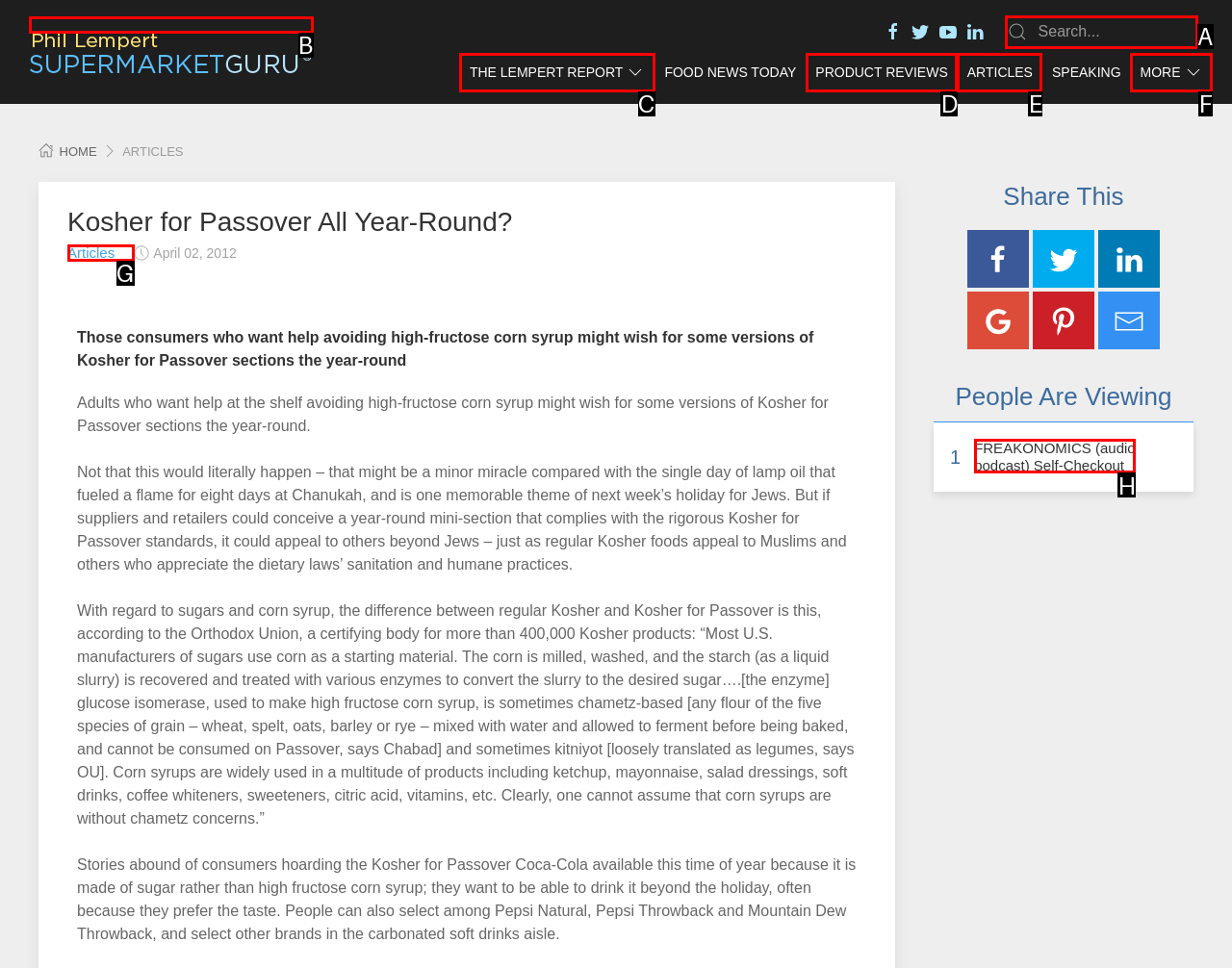Determine which option you need to click to execute the following task: Search for something. Provide your answer as a single letter.

A